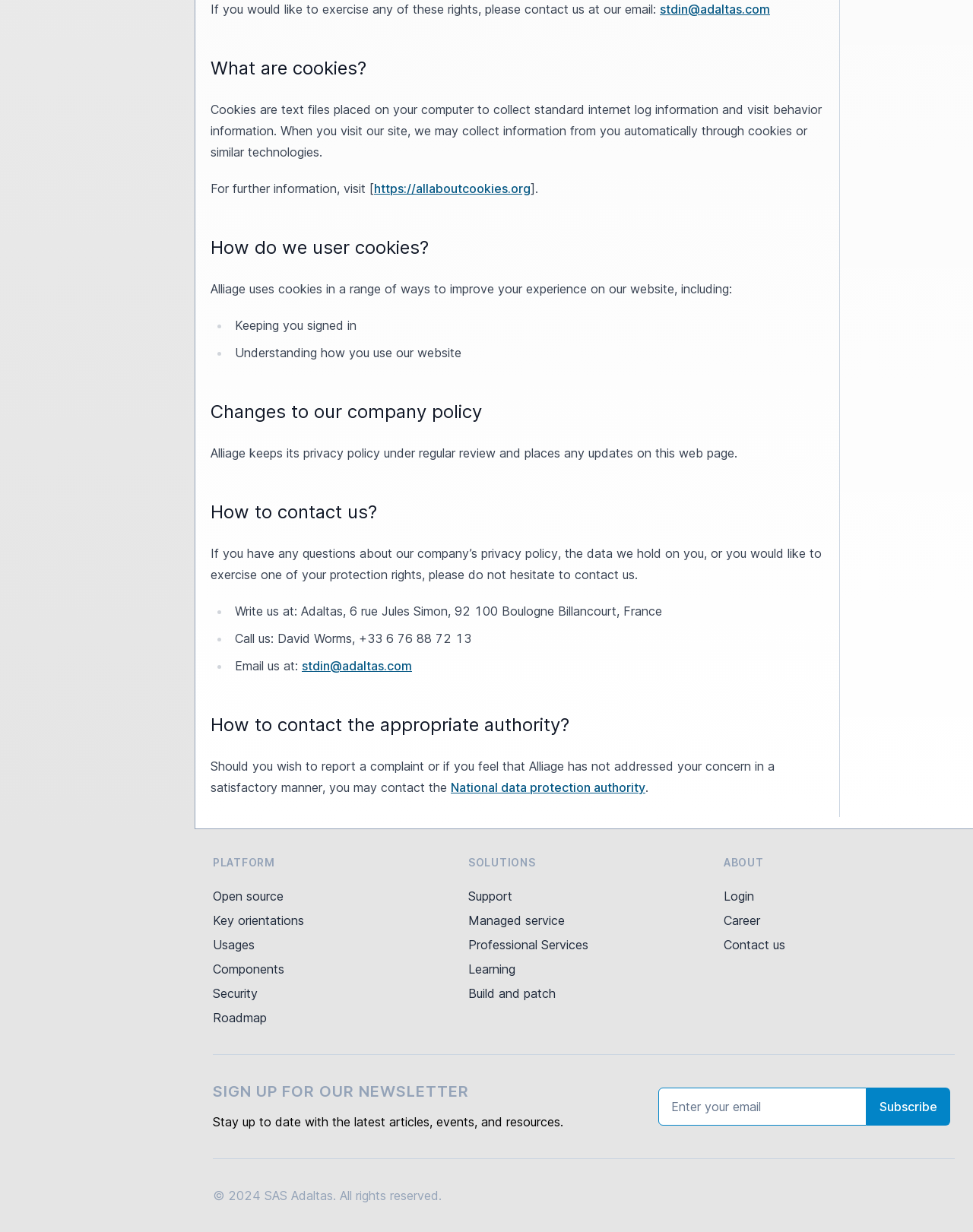Carefully examine the image and provide an in-depth answer to the question: What types of solutions does the company offer?

The webpage lists various solutions offered by the company, including support, managed service, professional services, learning, and build and patch, under the 'SOLUTIONS' heading.